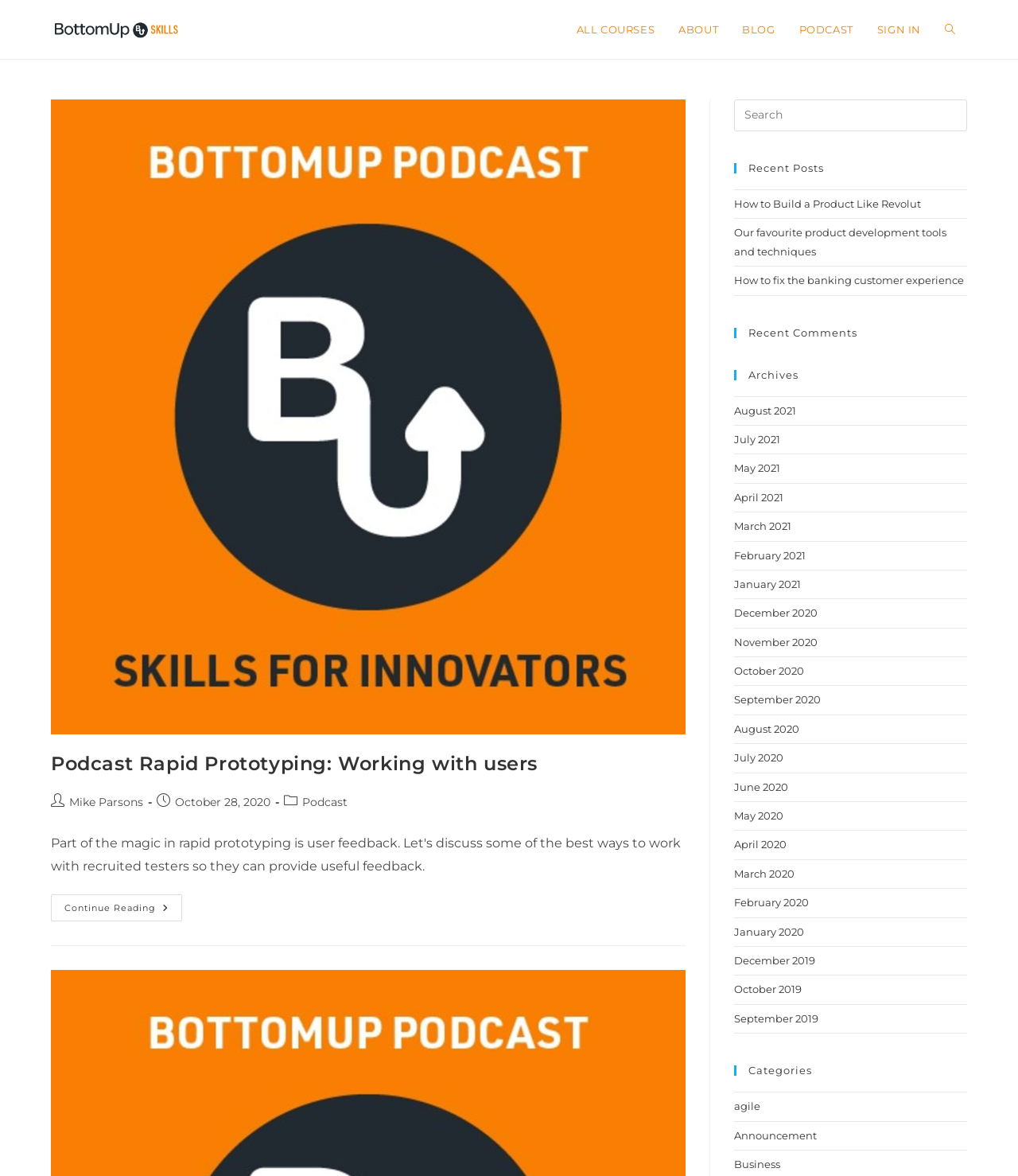Identify the bounding box coordinates of the region that needs to be clicked to carry out this instruction: "View the 'Recent Posts'". Provide these coordinates as four float numbers ranging from 0 to 1, i.e., [left, top, right, bottom].

[0.721, 0.139, 0.95, 0.147]